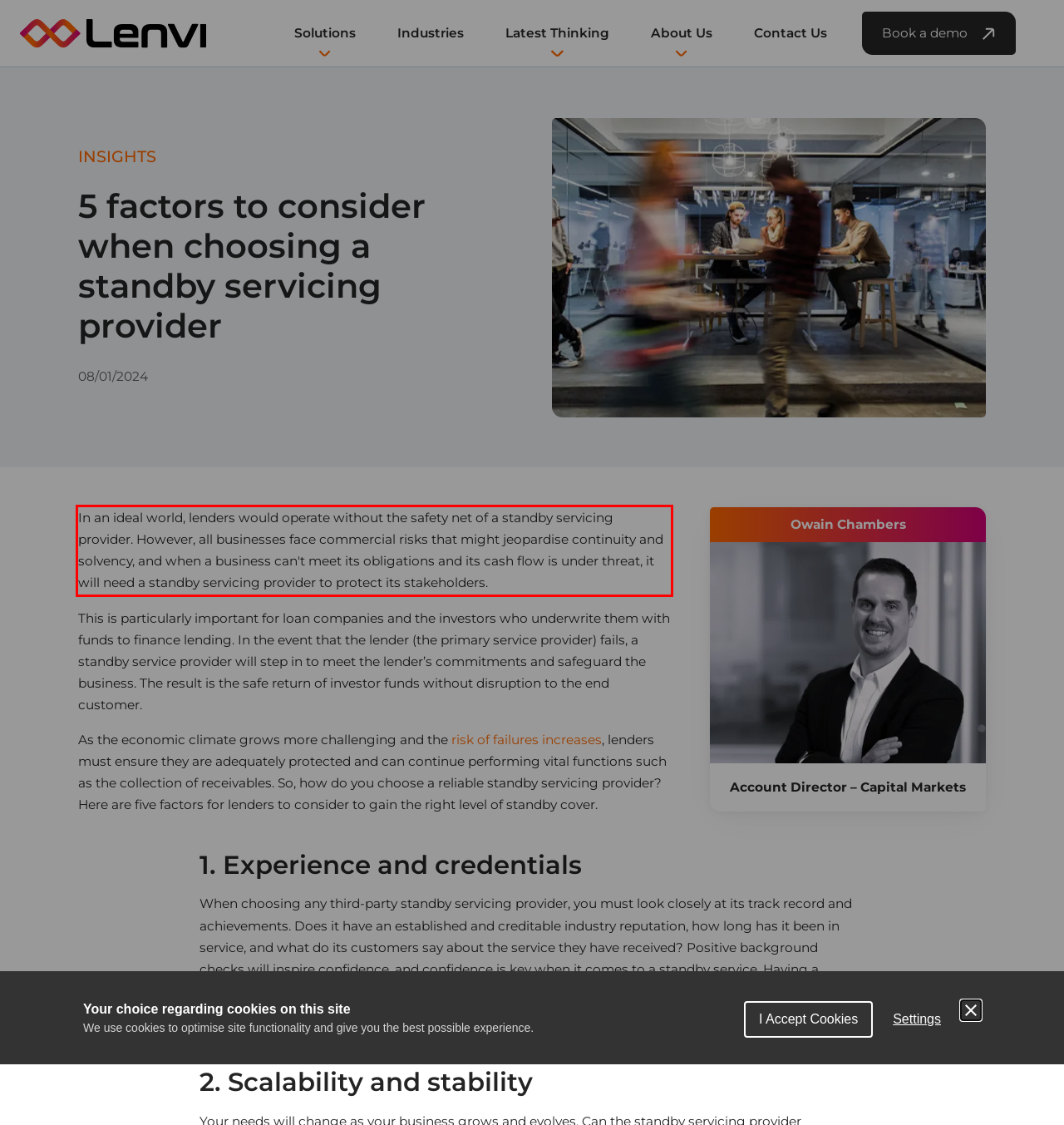Examine the webpage screenshot, find the red bounding box, and extract the text content within this marked area.

In an ideal world, lenders would operate without the safety net of a standby servicing provider. However, all businesses face commercial risks that might jeopardise continuity and solvency, and when a business can't meet its obligations and its cash flow is under threat, it will need a standby servicing provider to protect its stakeholders.